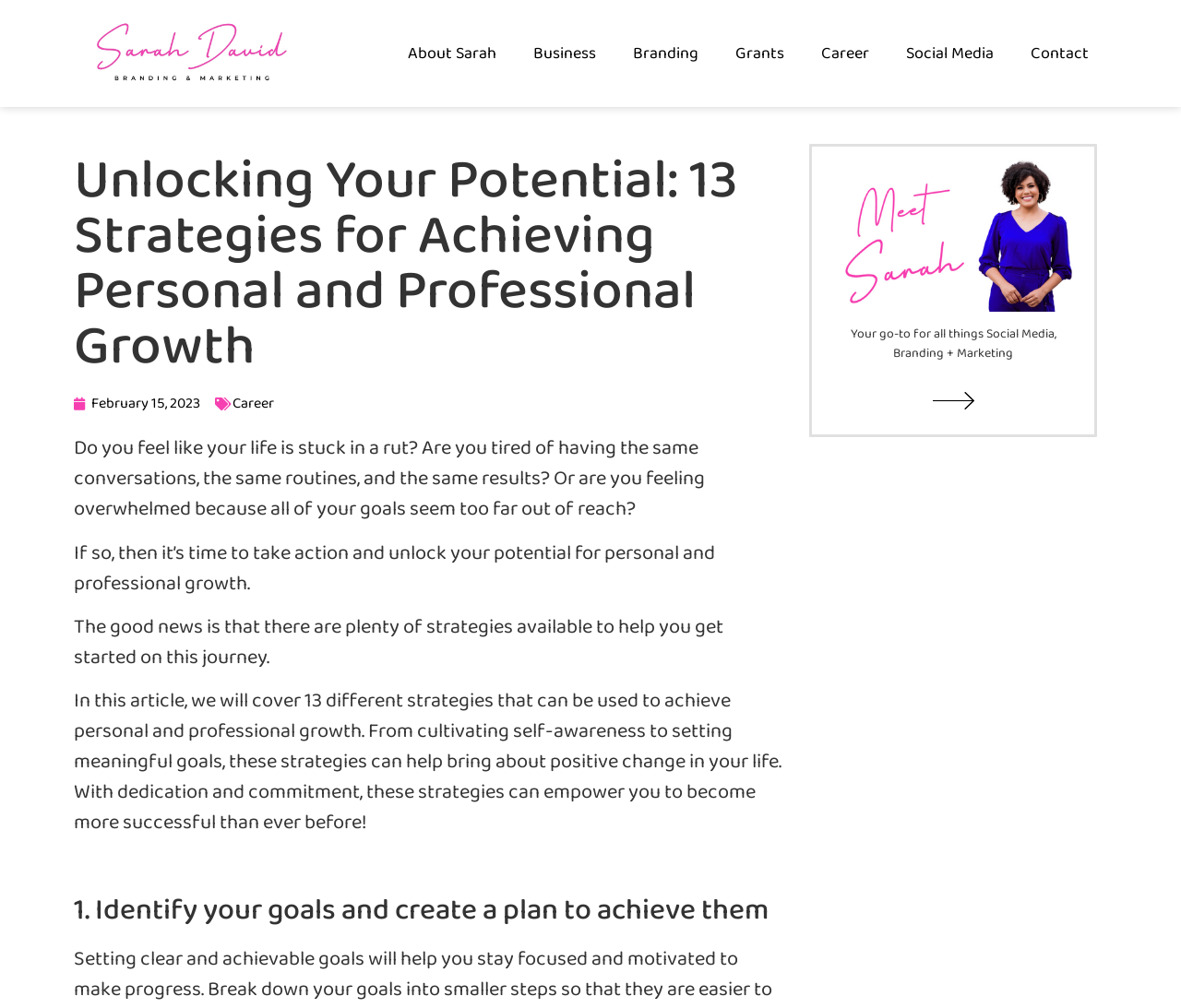How many strategies are discussed in the article?
Using the information from the image, give a concise answer in one word or a short phrase.

13